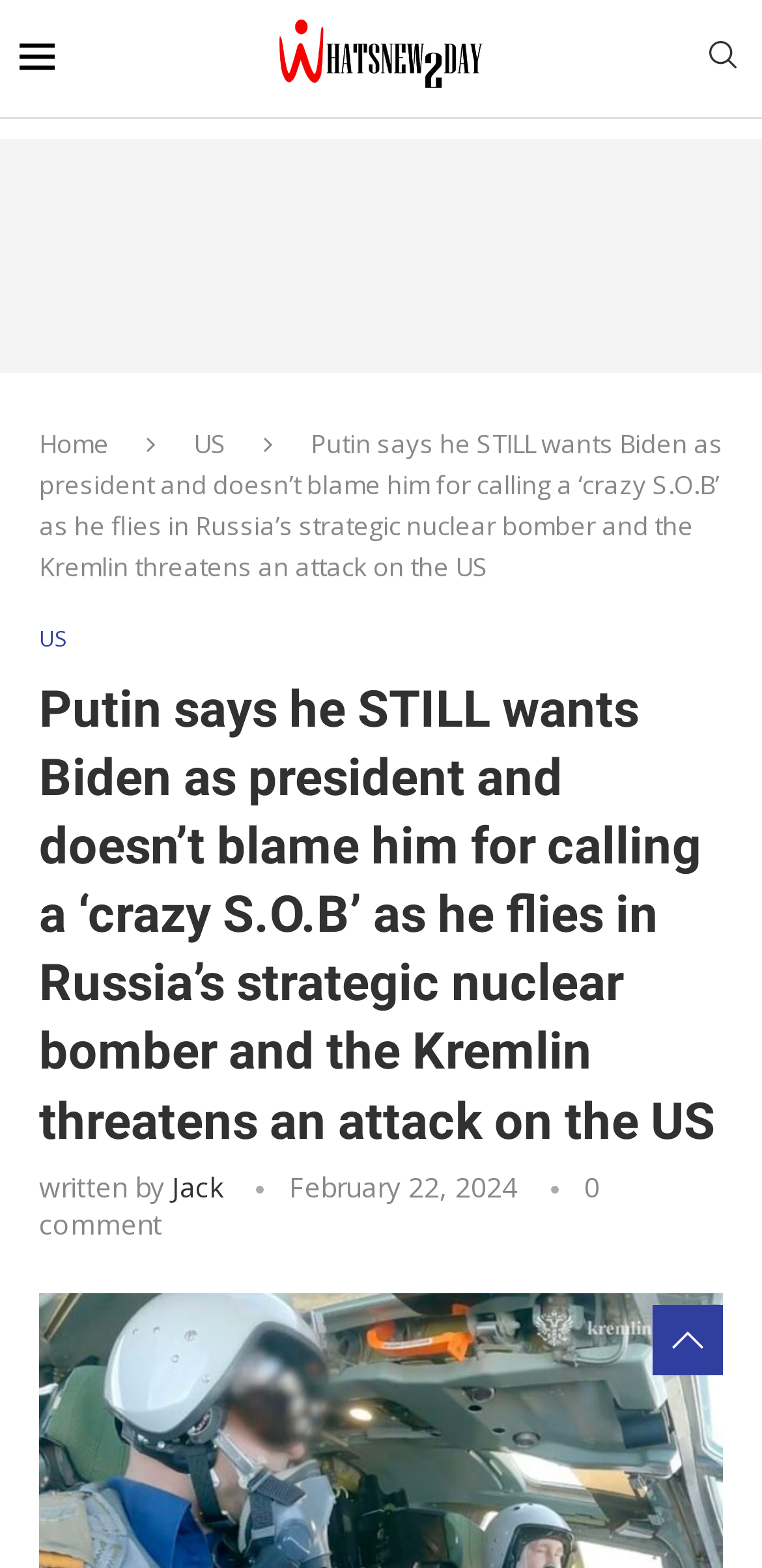When was the article published?
Make sure to answer the question with a detailed and comprehensive explanation.

I found the publication date by looking at the time element with the text 'February 22, 2024' below the article's title, which is likely to be the publication date.